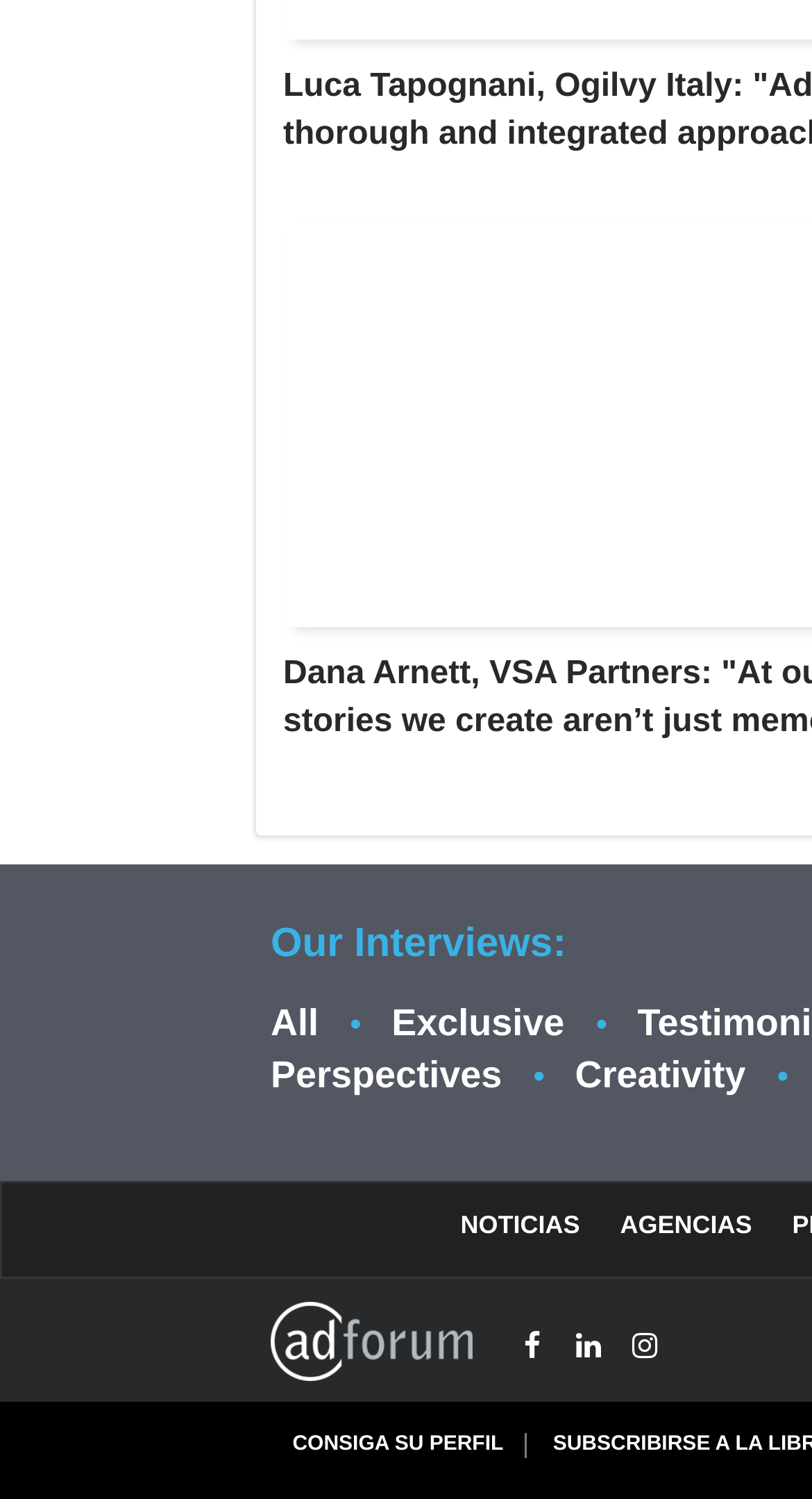Locate the bounding box coordinates of the element you need to click to accomplish the task described by this instruction: "Explore perspectives".

[0.333, 0.704, 0.618, 0.732]